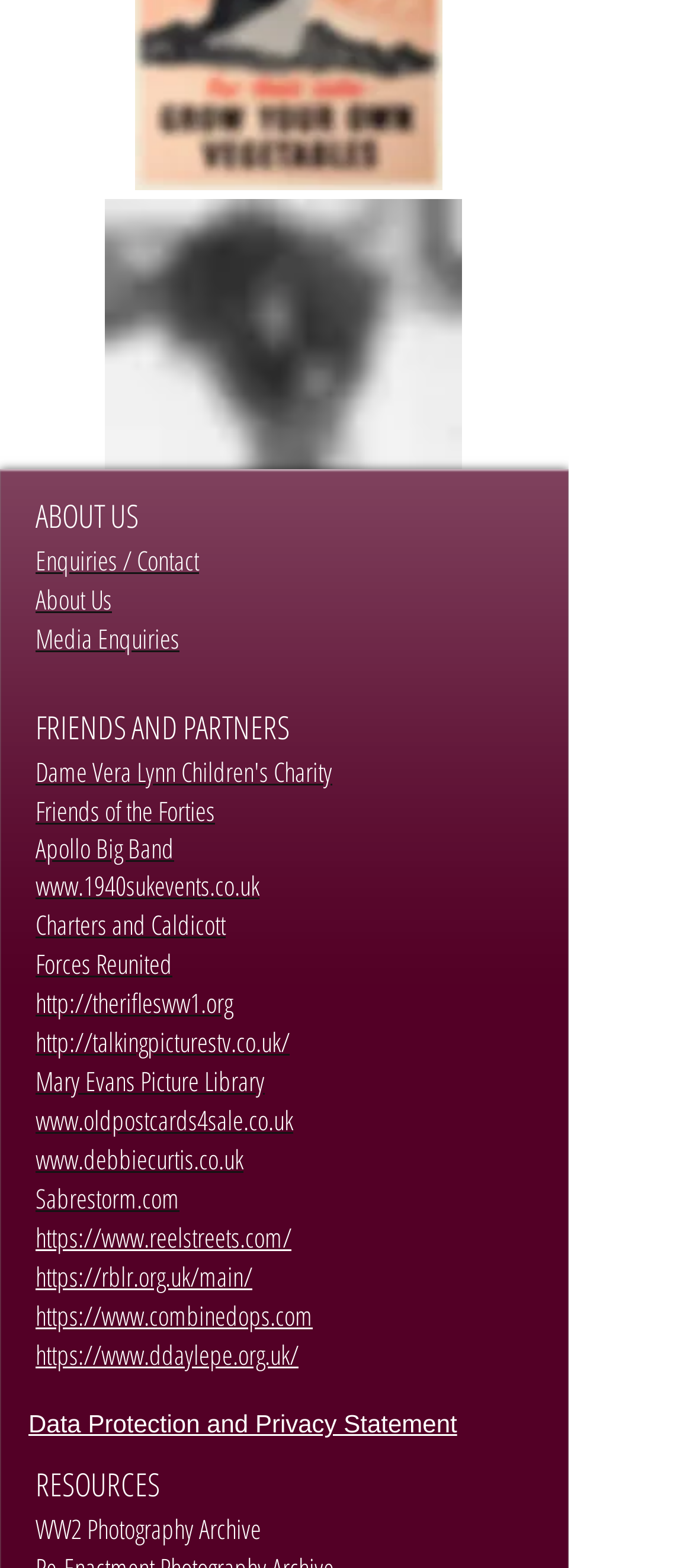Determine the bounding box of the UI element mentioned here: "http://theriflesww1.org". The coordinates must be in the format [left, top, right, bottom] with values ranging from 0 to 1.

[0.051, 0.633, 0.336, 0.65]